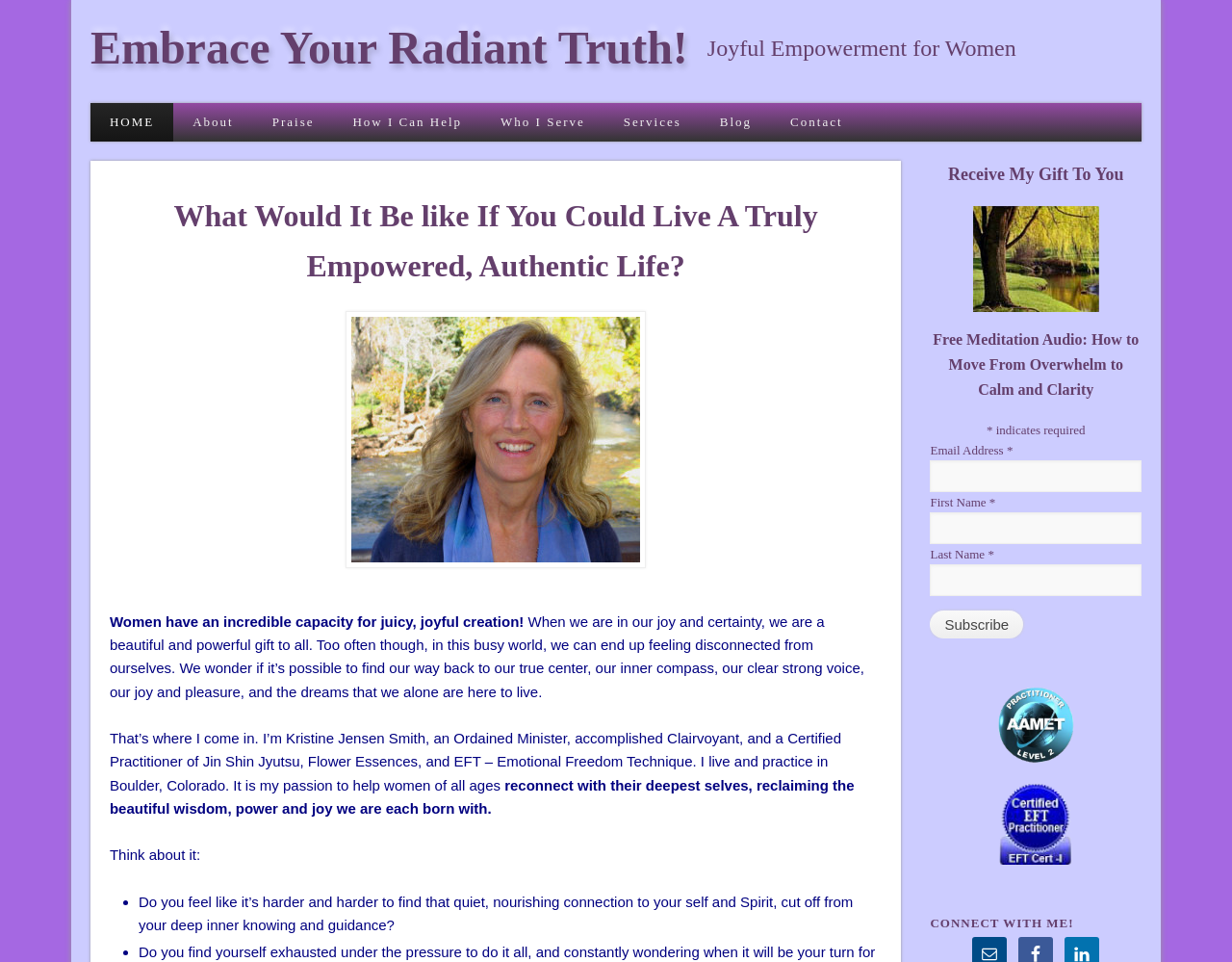How many links are there in the top navigation menu?
Please elaborate on the answer to the question with detailed information.

The top navigation menu can be found at the top of the webpage. It contains links to 'HOME', 'About', 'Praise', 'How I Can Help', 'Who I Serve', 'Services', 'Blog', and 'Contact'. Therefore, there are 8 links in the top navigation menu.